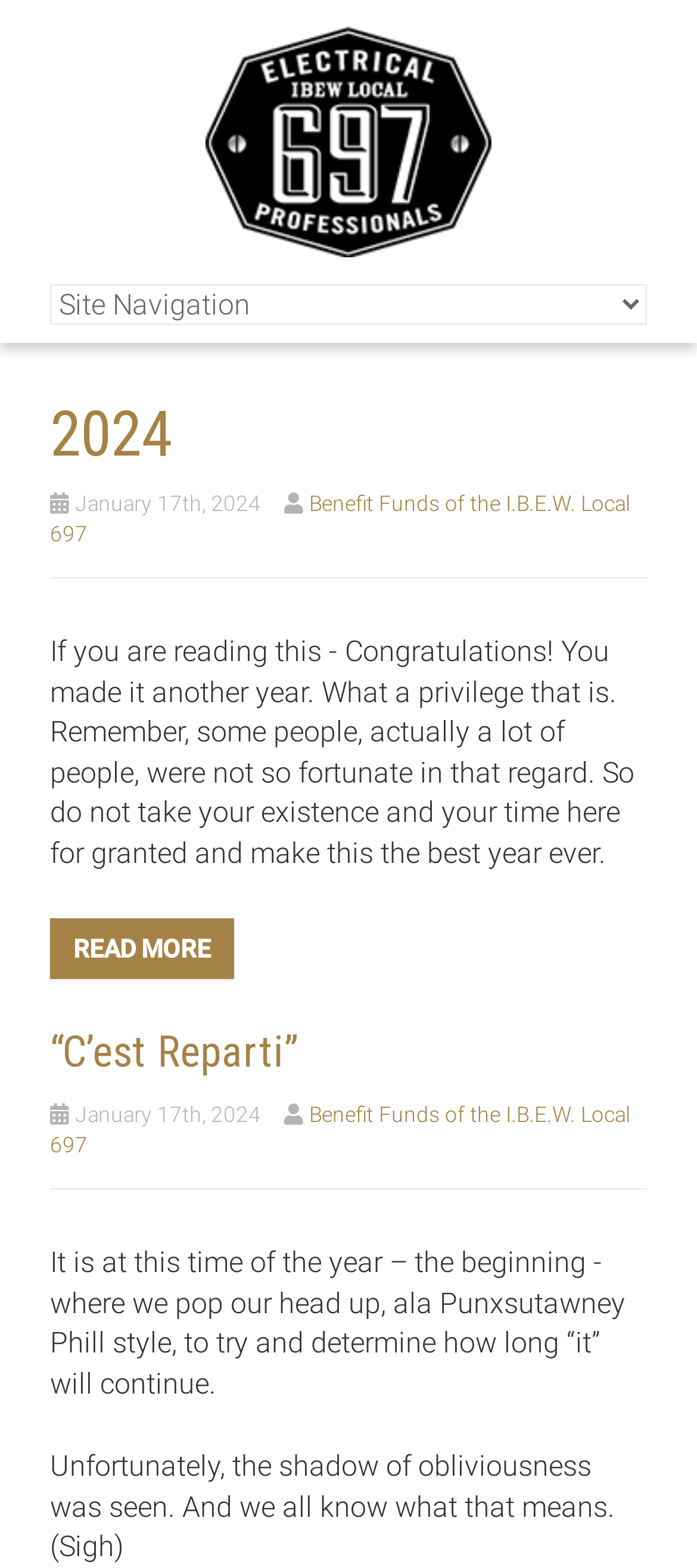Answer in one word or a short phrase: 
How many articles are on the webpage?

At least 2